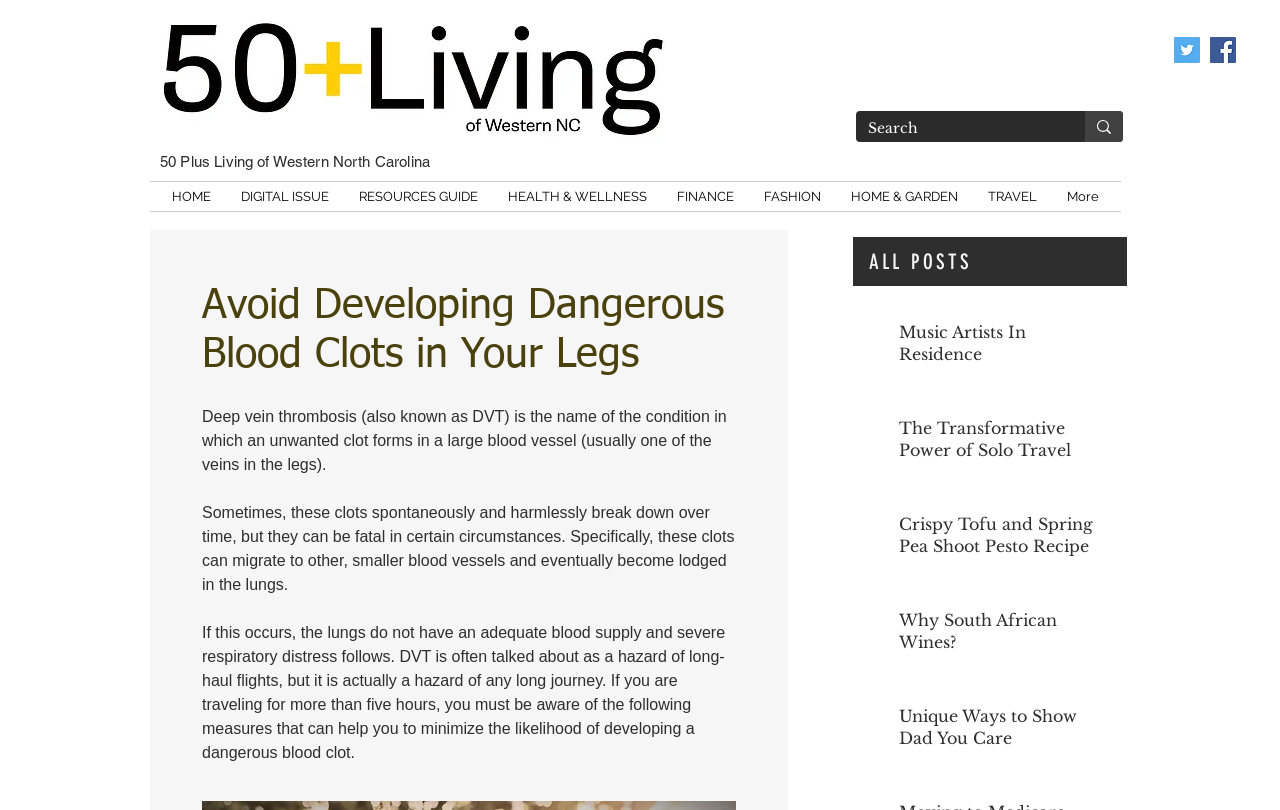Identify the bounding box of the UI component described as: "RESOURCES GUIDE".

[0.269, 0.225, 0.385, 0.26]